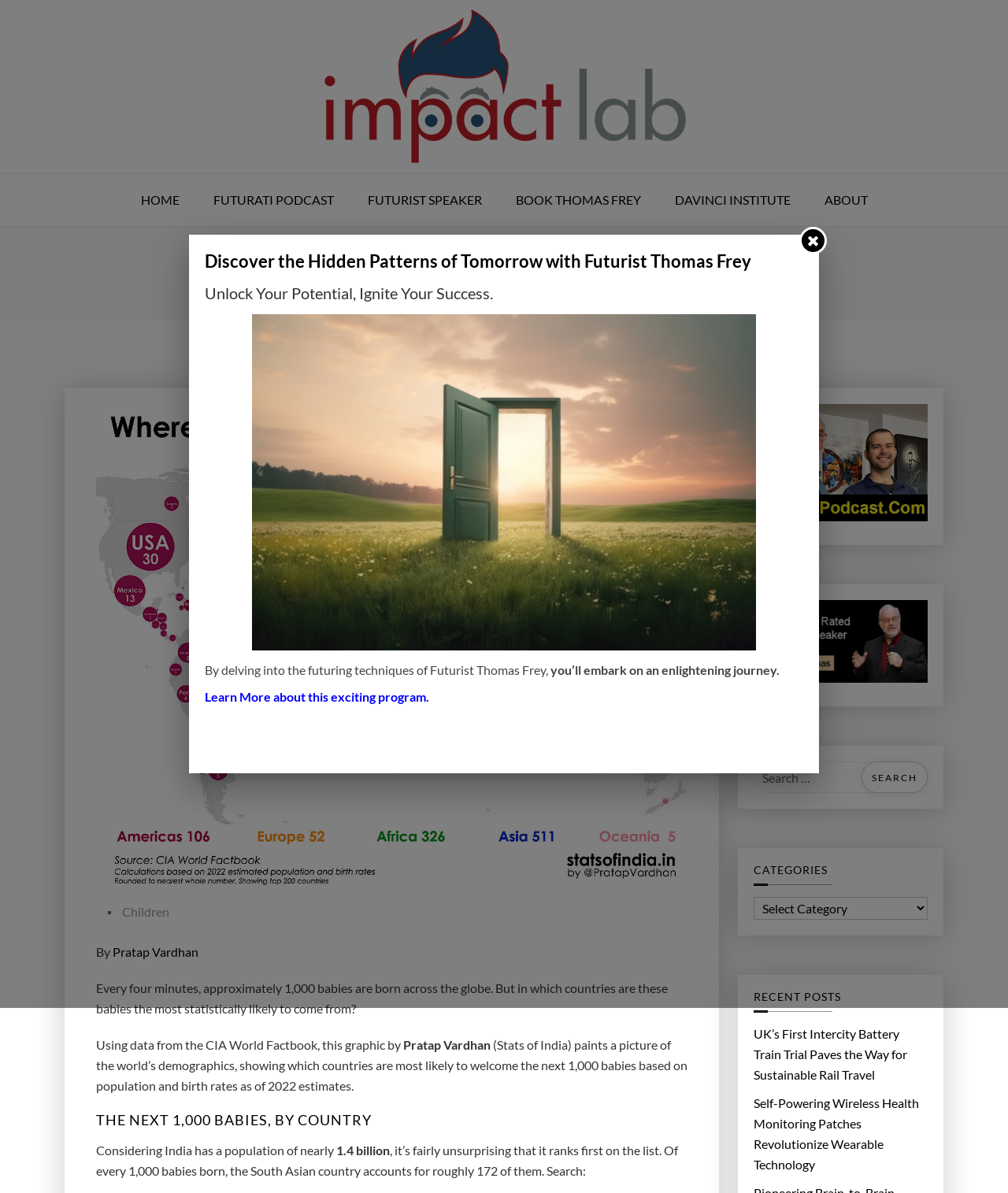Based on the element description: "Pratap Vardhan", identify the UI element and provide its bounding box coordinates. Use four float numbers between 0 and 1, [left, top, right, bottom].

[0.112, 0.789, 0.197, 0.806]